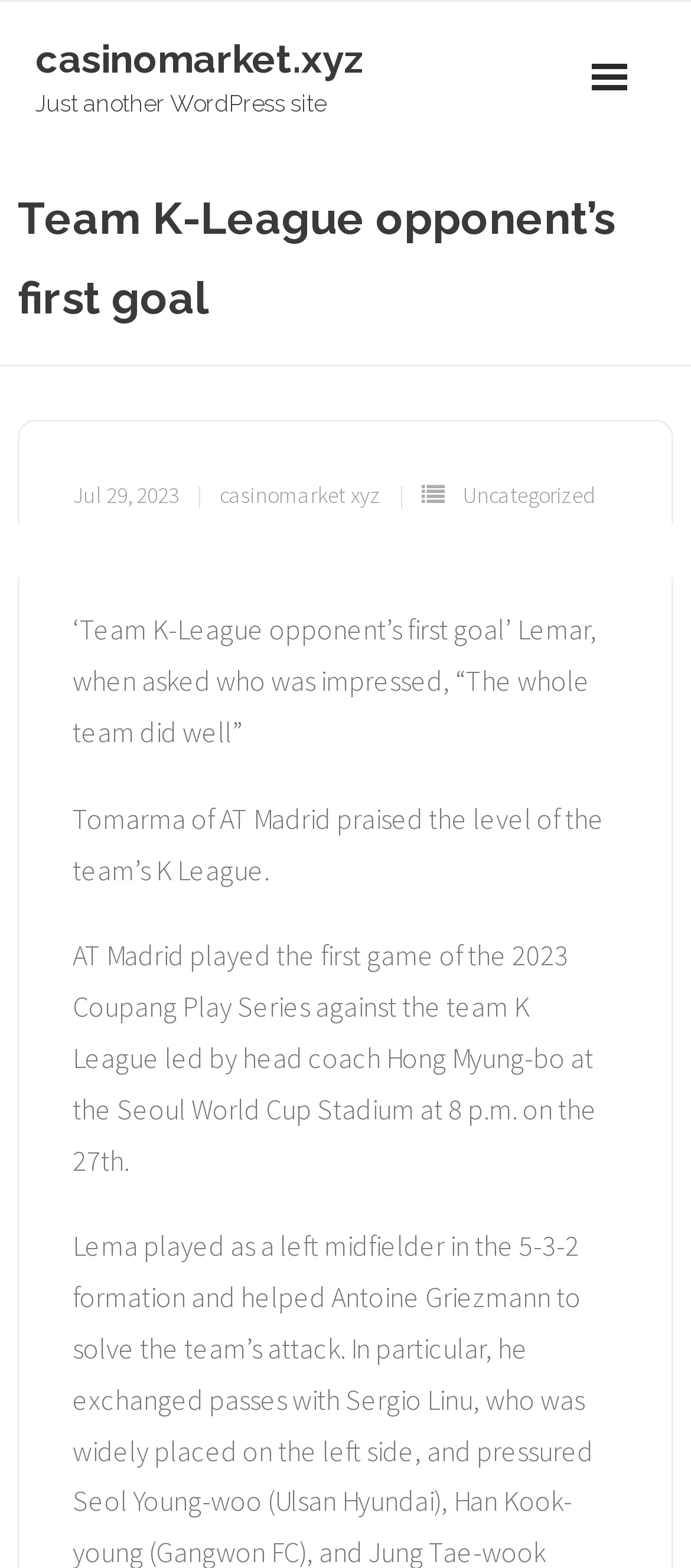Who is the head coach of the team K League?
Provide a fully detailed and comprehensive answer to the question.

The answer can be found in the text content of the webpage. The sentence 'AT Madrid played the first game of the 2023 Coupang Play Series against the team K League led by head coach Hong Myung-bo at the Seoul World Cup Stadium at 8 p.m. on the 27th.' provides the name of the head coach.